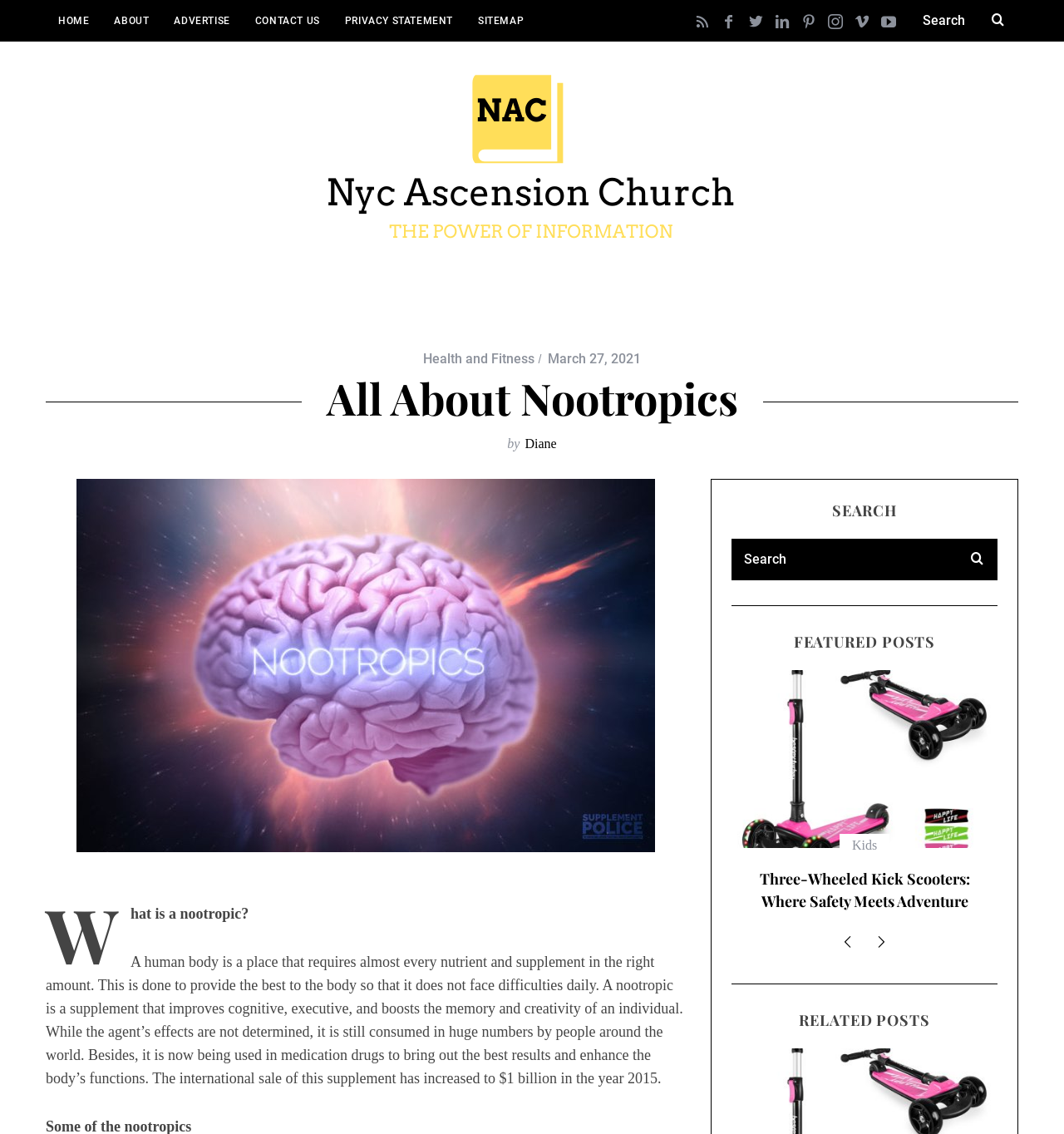Using the information shown in the image, answer the question with as much detail as possible: How many links are there in the top navigation bar?

The top navigation bar contains links to 'HOME', 'ABOUT', 'ADVERTISE', 'CONTACT US', 'PRIVACY STATEMENT', 'SITEMAP', and 'Nyc Ascension Church - The Power of Information', totaling 7 links.